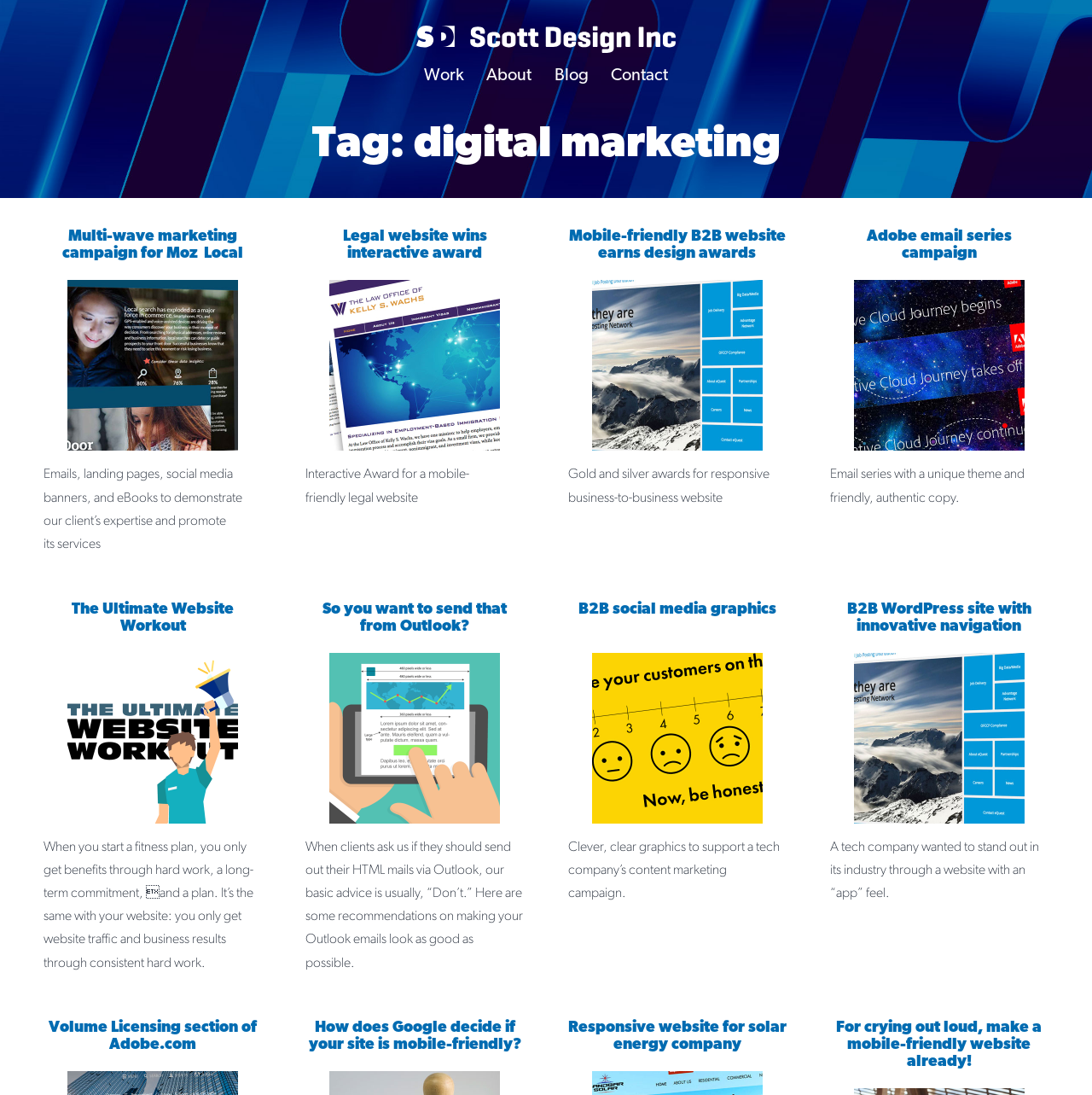Locate the bounding box coordinates of the clickable area needed to fulfill the instruction: "Explore the 'B2B social media graphics' link".

[0.52, 0.549, 0.72, 0.851]